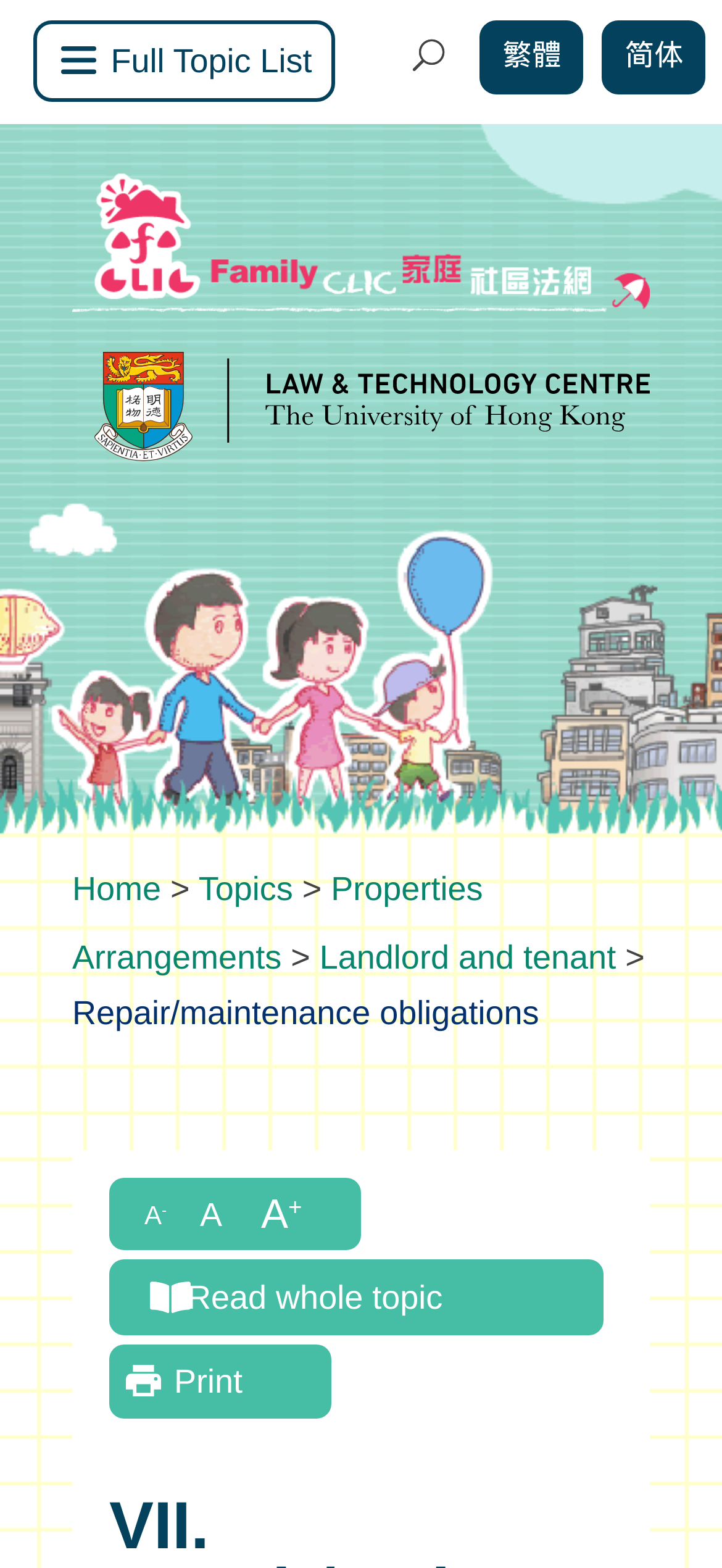For the given element description name="s" placeholder="Search …" title="Search for:", determine the bounding box coordinates of the UI element. The coordinates should follow the format (top-left x, top-left y, bottom-right x, bottom-right y) and be within the range of 0 to 1.

[0.313, 0.094, 0.823, 0.141]